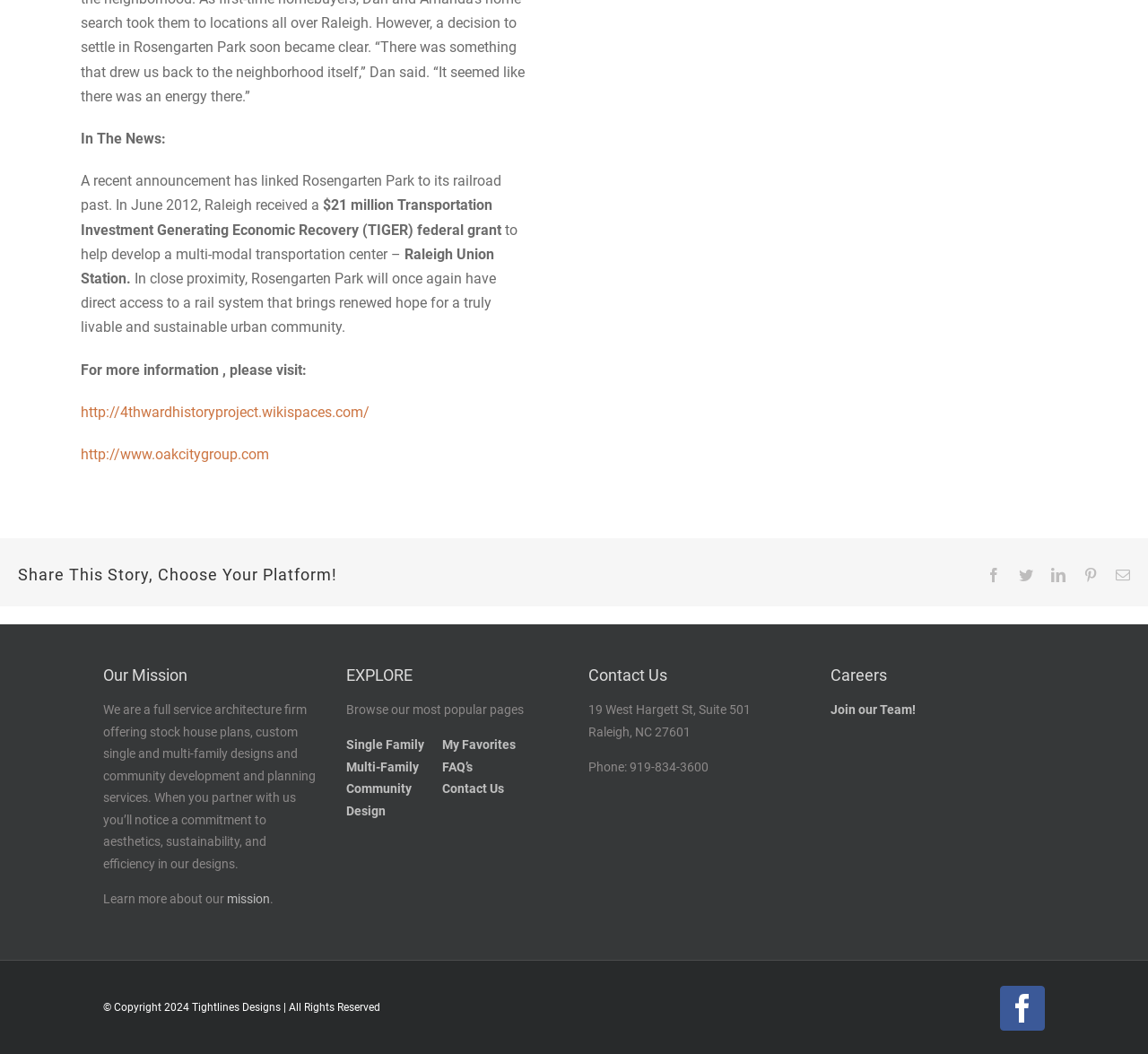What is the phone number of the architecture firm?
Based on the image, give a concise answer in the form of a single word or short phrase.

919-834-3600